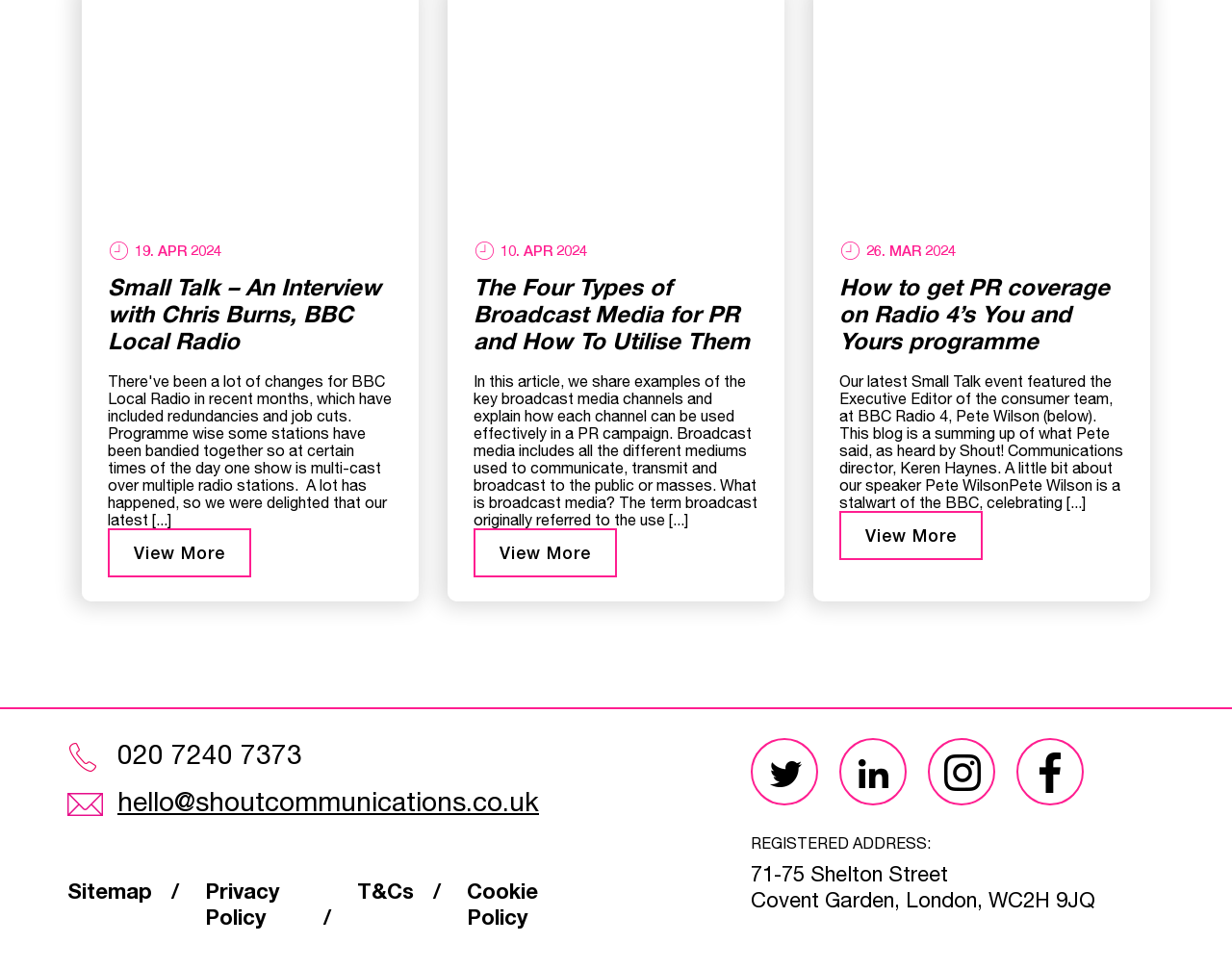Determine the bounding box coordinates for the clickable element to execute this instruction: "View more articles". Provide the coordinates as four float numbers between 0 and 1, i.e., [left, top, right, bottom].

[0.088, 0.546, 0.204, 0.596]